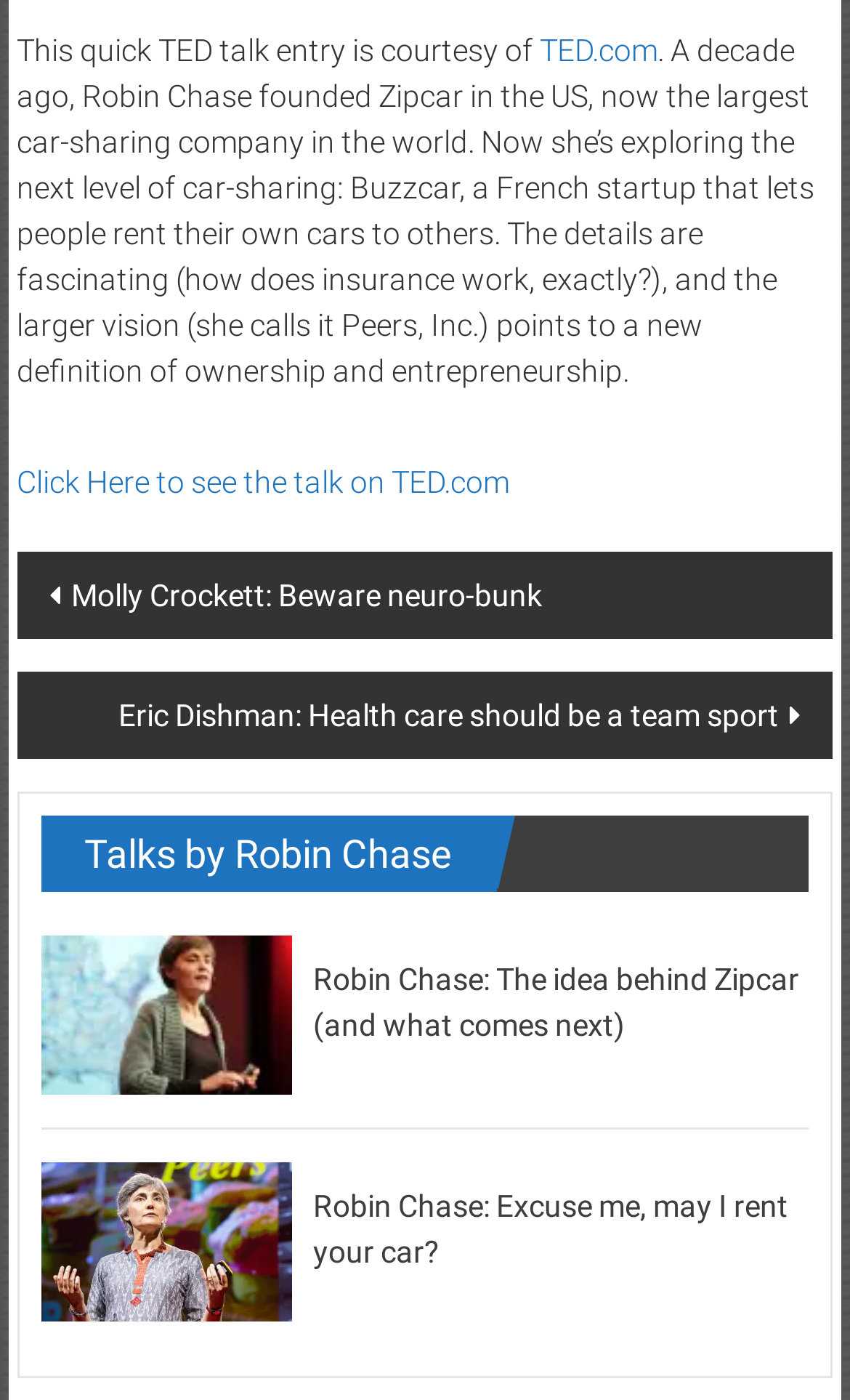Determine the bounding box coordinates of the region I should click to achieve the following instruction: "Read about Robin Chase's idea on car rental". Ensure the bounding box coordinates are four float numbers between 0 and 1, i.e., [left, top, right, bottom].

[0.369, 0.688, 0.94, 0.745]